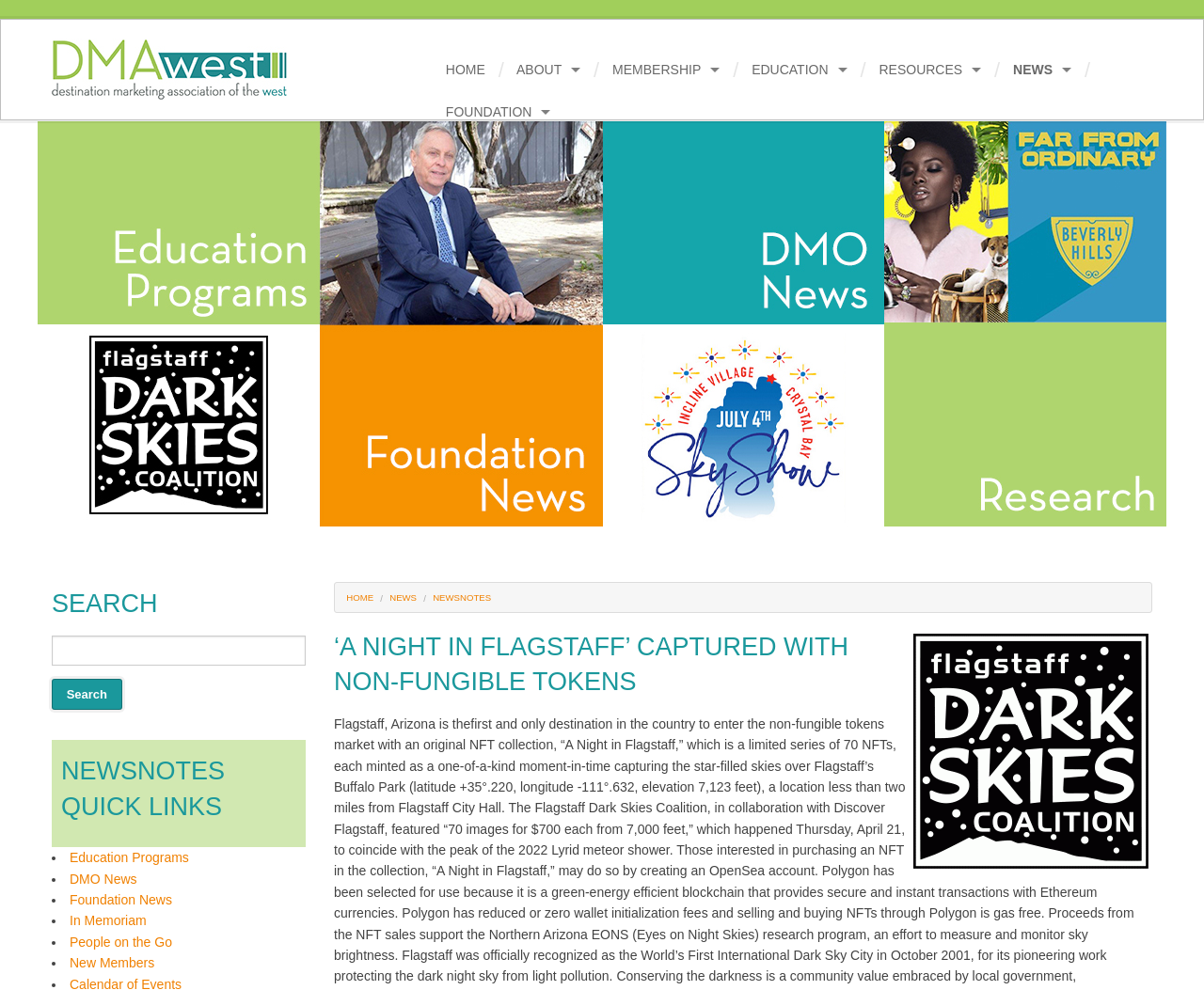Based on the element description: "Education", identify the bounding box coordinates for this UI element. The coordinates must be four float numbers between 0 and 1, listed as [left, top, right, bottom].

[0.61, 0.049, 0.715, 0.092]